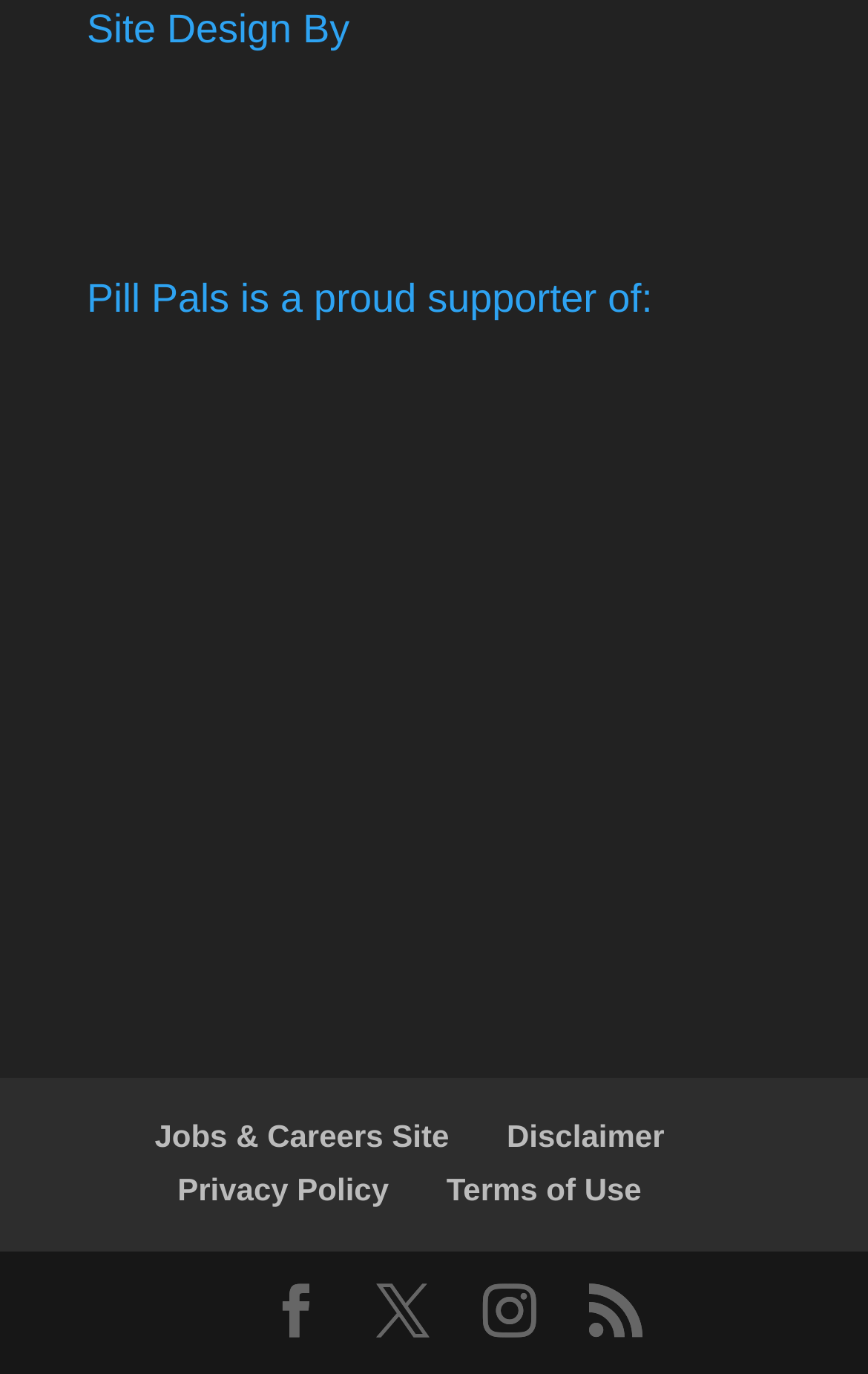Find and specify the bounding box coordinates that correspond to the clickable region for the instruction: "View Disclaimer".

[0.584, 0.814, 0.765, 0.84]